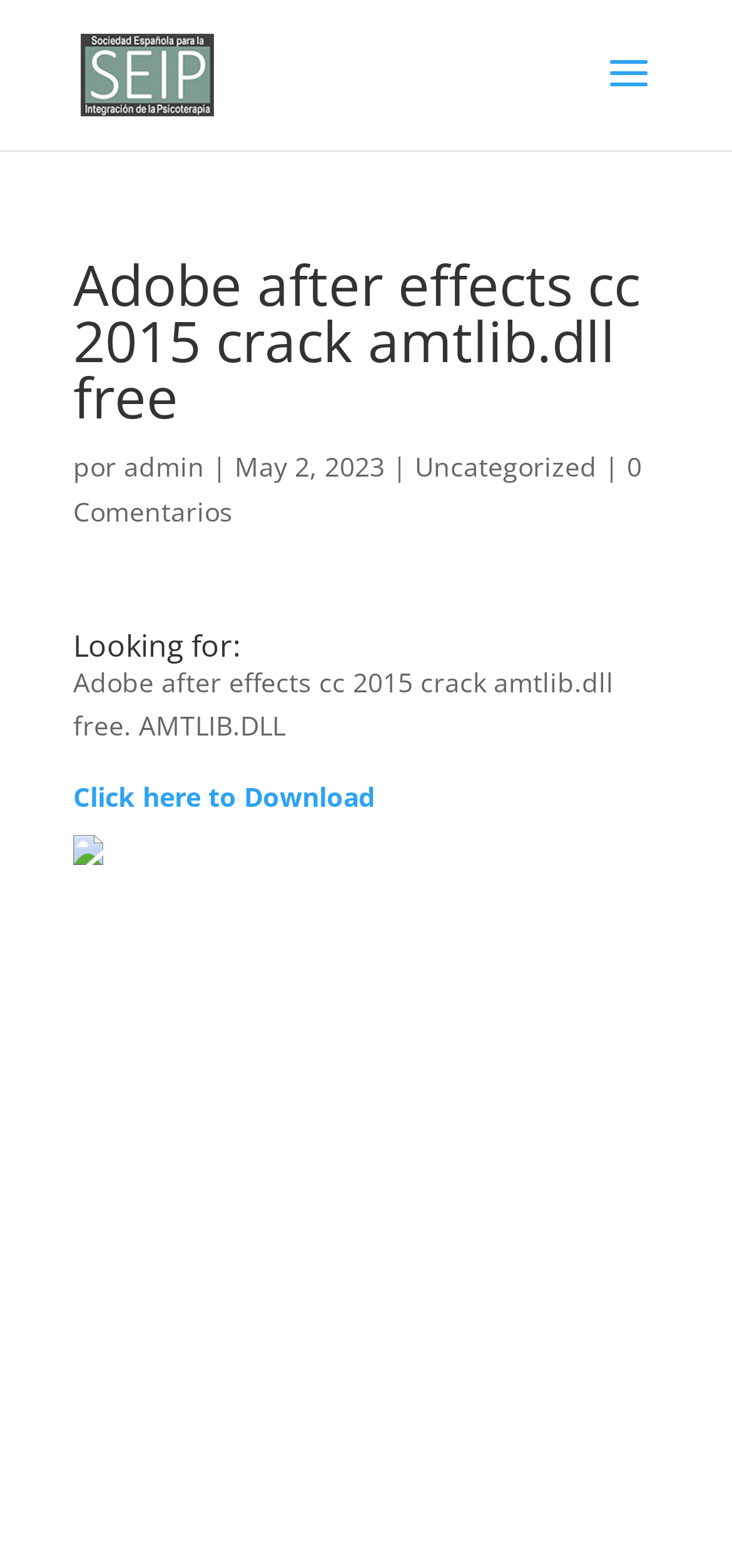What is the name of the software being discussed?
Give a thorough and detailed response to the question.

The webpage has a heading 'Adobe after effects cc 2015 crack amtlib.dll free' which suggests that the software being discussed is Adobe After Effects CC 2015.